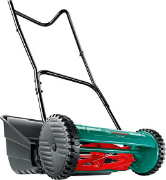Offer a detailed explanation of what is happening in the image.

The image showcases a Bosch Manual Hand Push Cylinder Lawn Mower, designed for efficient lawn care with a 38 cm cutting width. The mower features a sleek and compact design, highlighted by its vibrant green and black color scheme. It includes a sturdy handle for easy maneuverability and a grass catcher for efficient collection of clippings. Ideal for small to medium-sized lawns, this mower combines traditional manual operation with modern design elements, ensuring a tidy and environmentally friendly approach to garden maintenance. The product is associated with Bosch Home & Garden, reflecting quality and innovation in gardening tools.